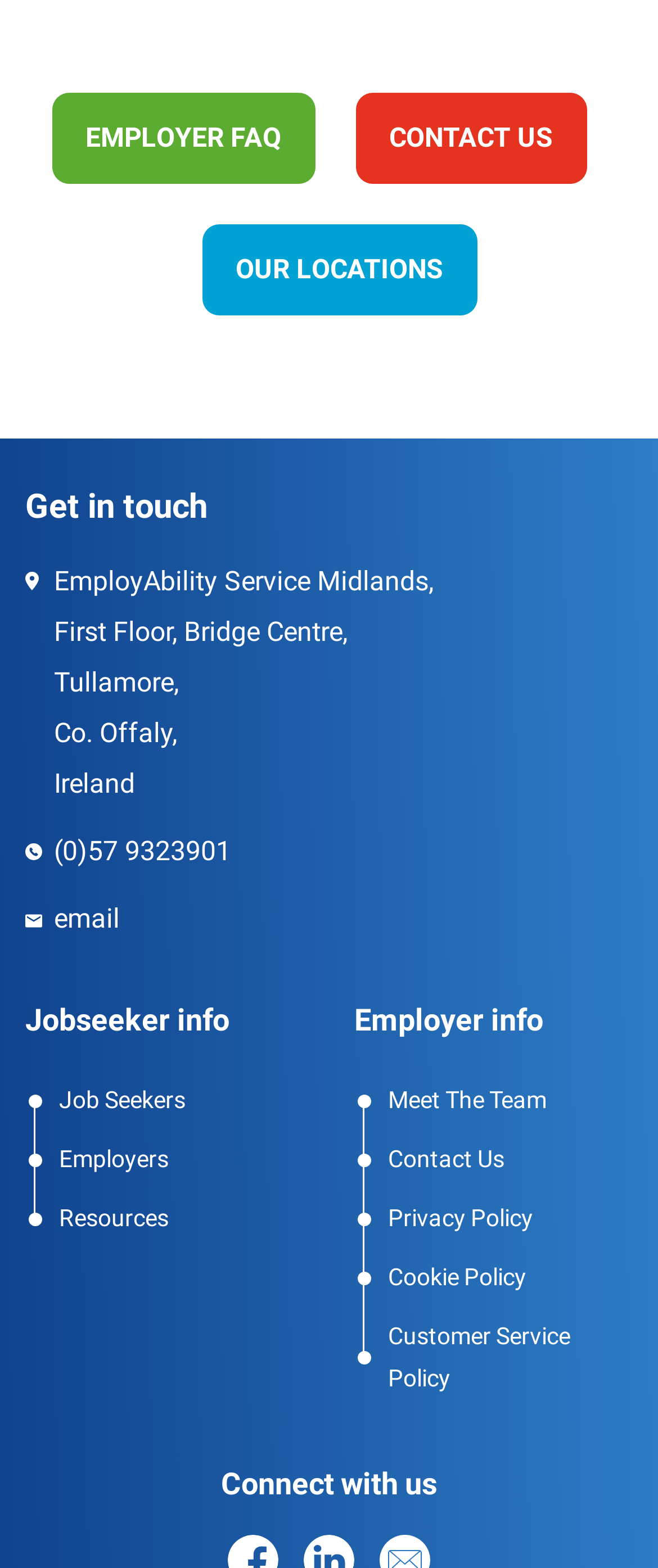How many links are there in the footer section?
From the image, provide a succinct answer in one word or a short phrase.

9